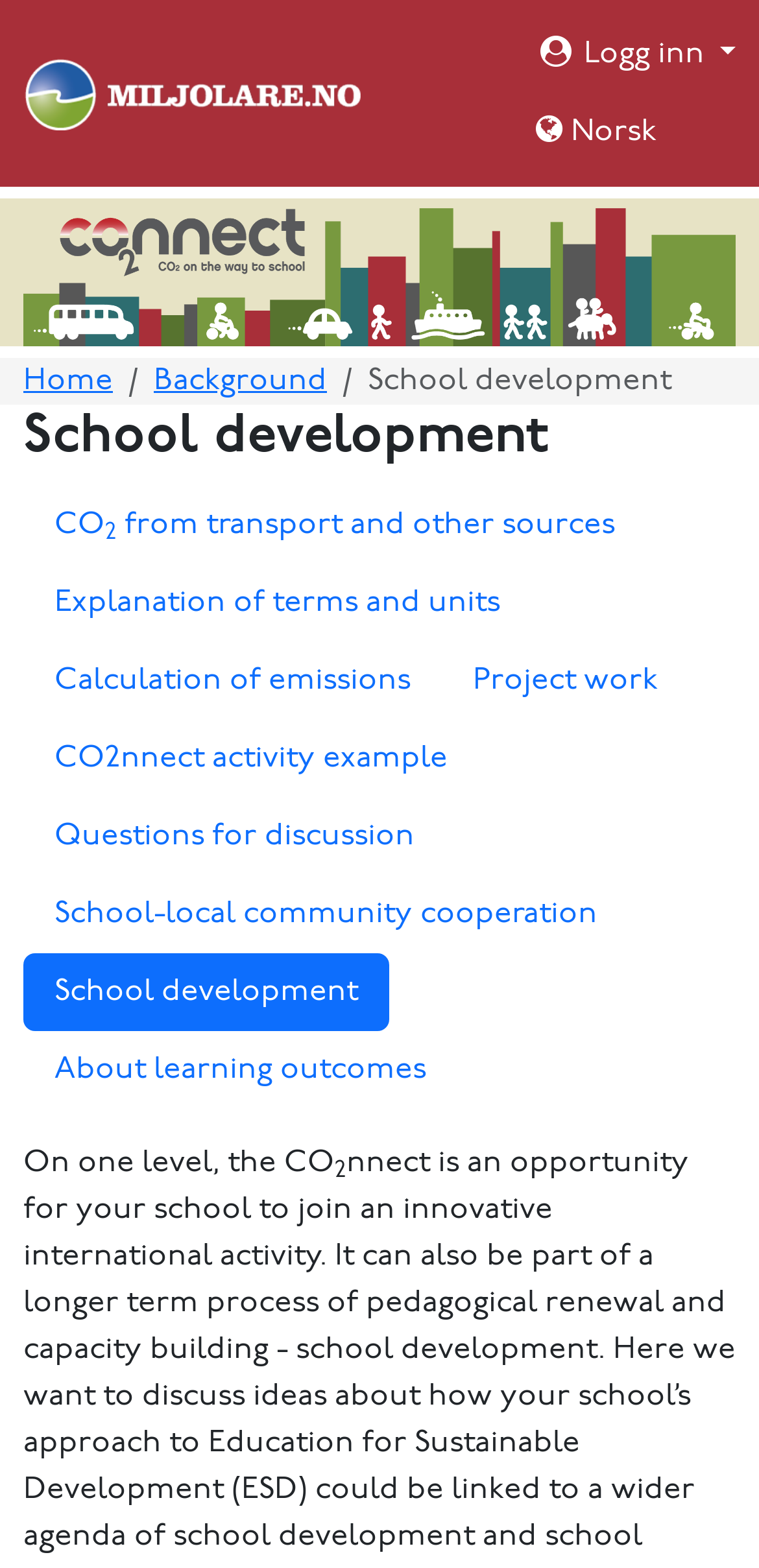Identify the bounding box coordinates of the area that should be clicked in order to complete the given instruction: "Read Best Practices to Optimize Project Efficiency and Safety". The bounding box coordinates should be four float numbers between 0 and 1, i.e., [left, top, right, bottom].

None